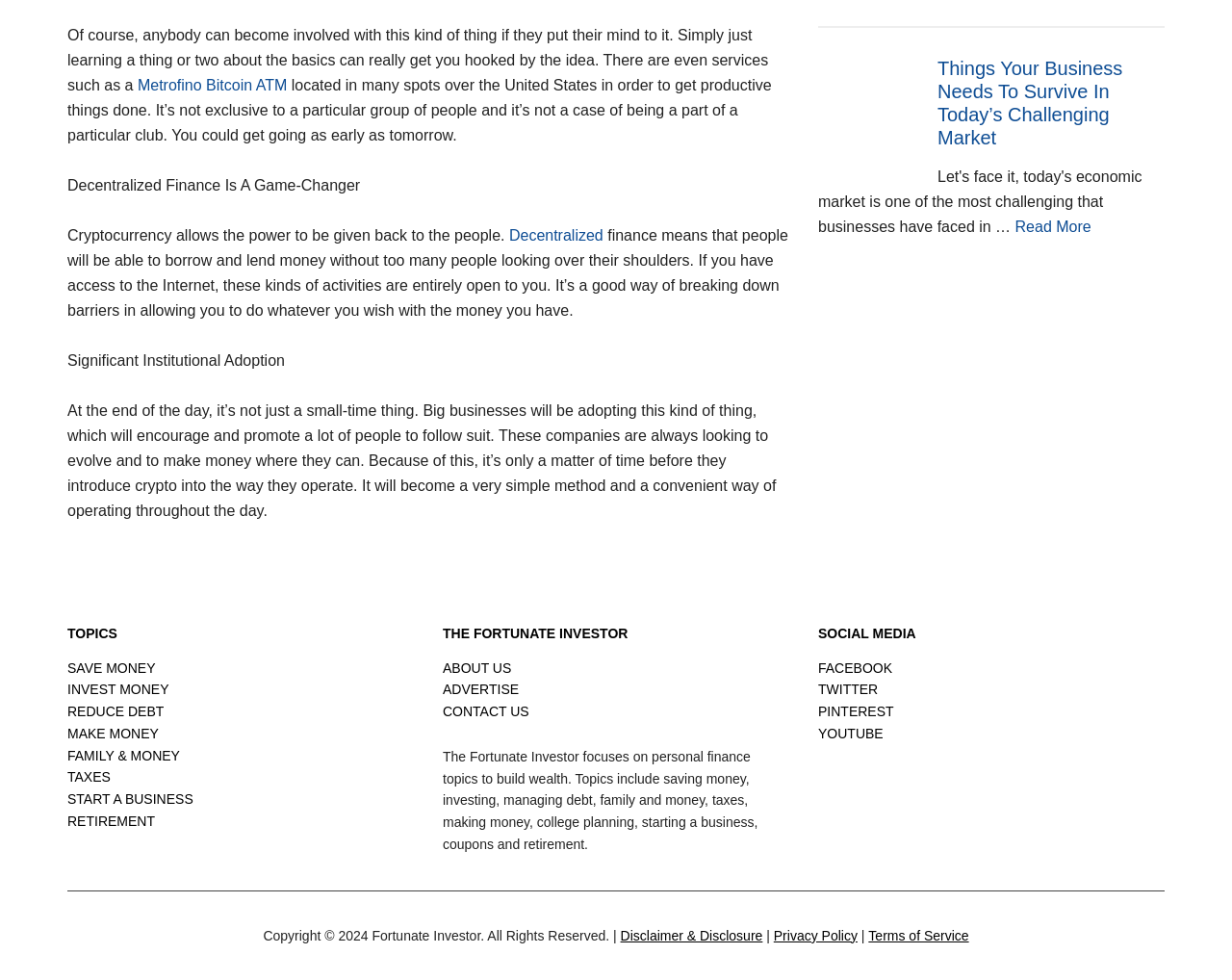Indicate the bounding box coordinates of the element that must be clicked to execute the instruction: "Visit Metrofino Bitcoin ATM". The coordinates should be given as four float numbers between 0 and 1, i.e., [left, top, right, bottom].

[0.112, 0.078, 0.233, 0.095]